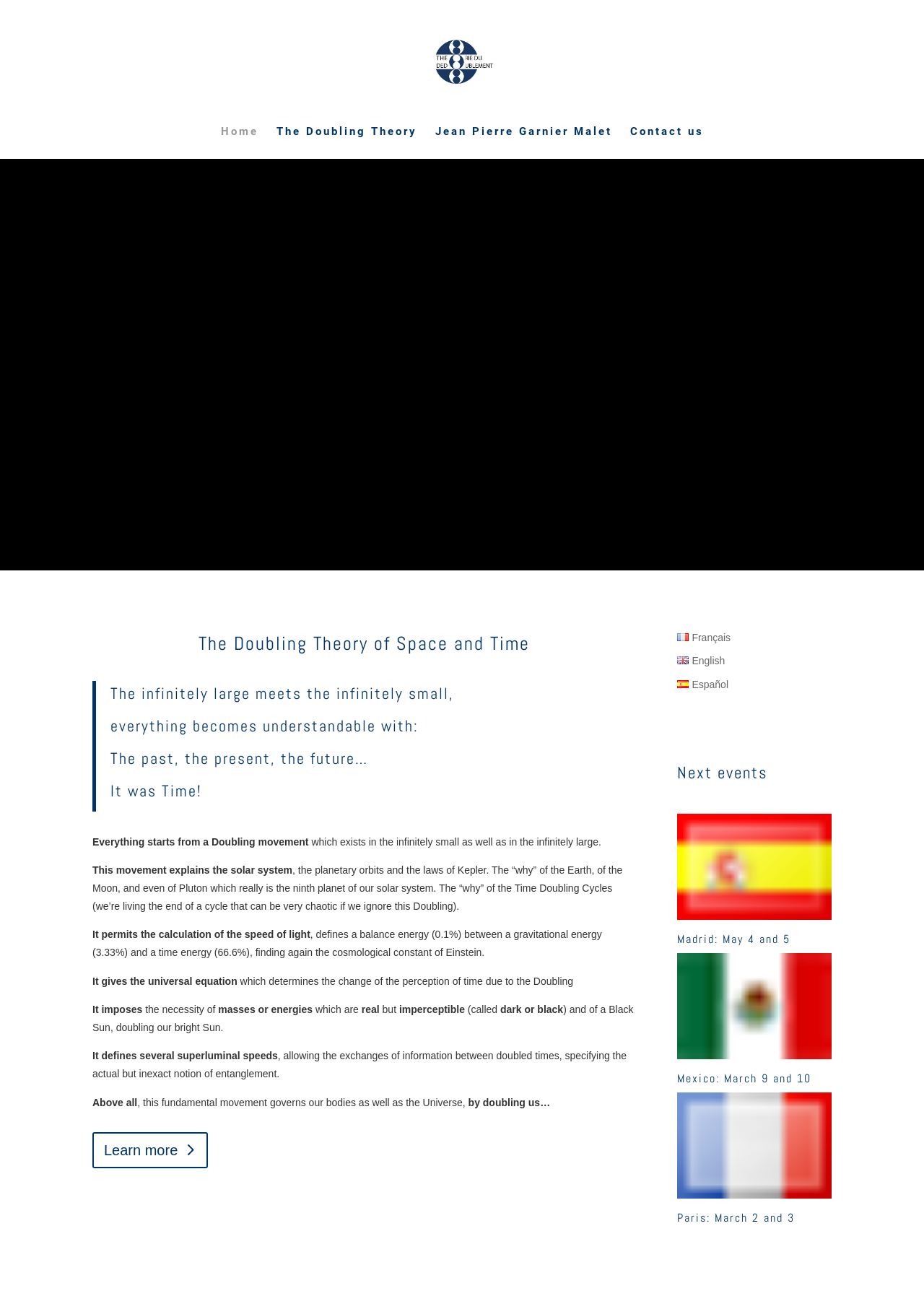Give a one-word or short-phrase answer to the following question: 
What is the topic of the next events?

Conferences